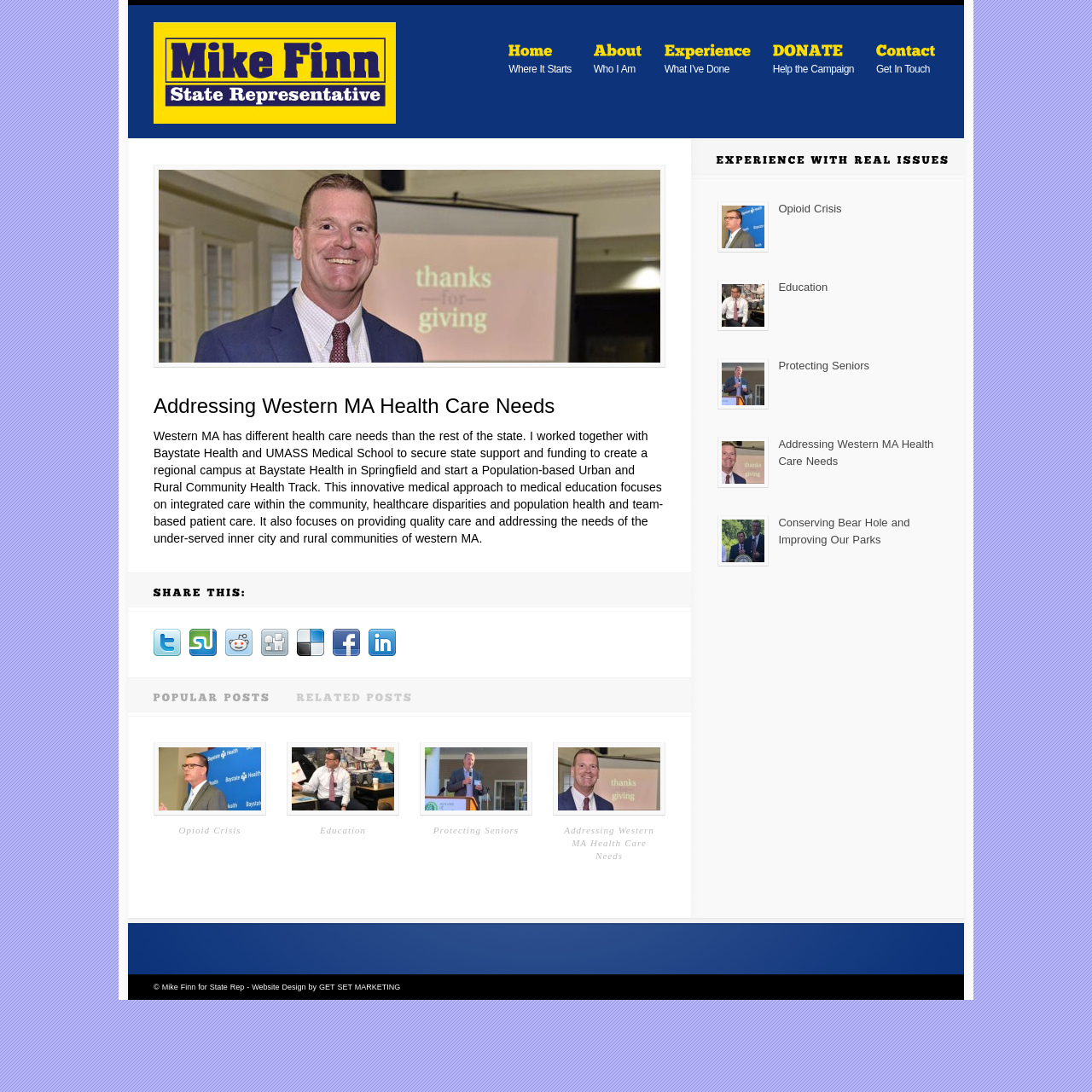Can you provide the bounding box coordinates for the element that should be clicked to implement the instruction: "Read about the author"?

None